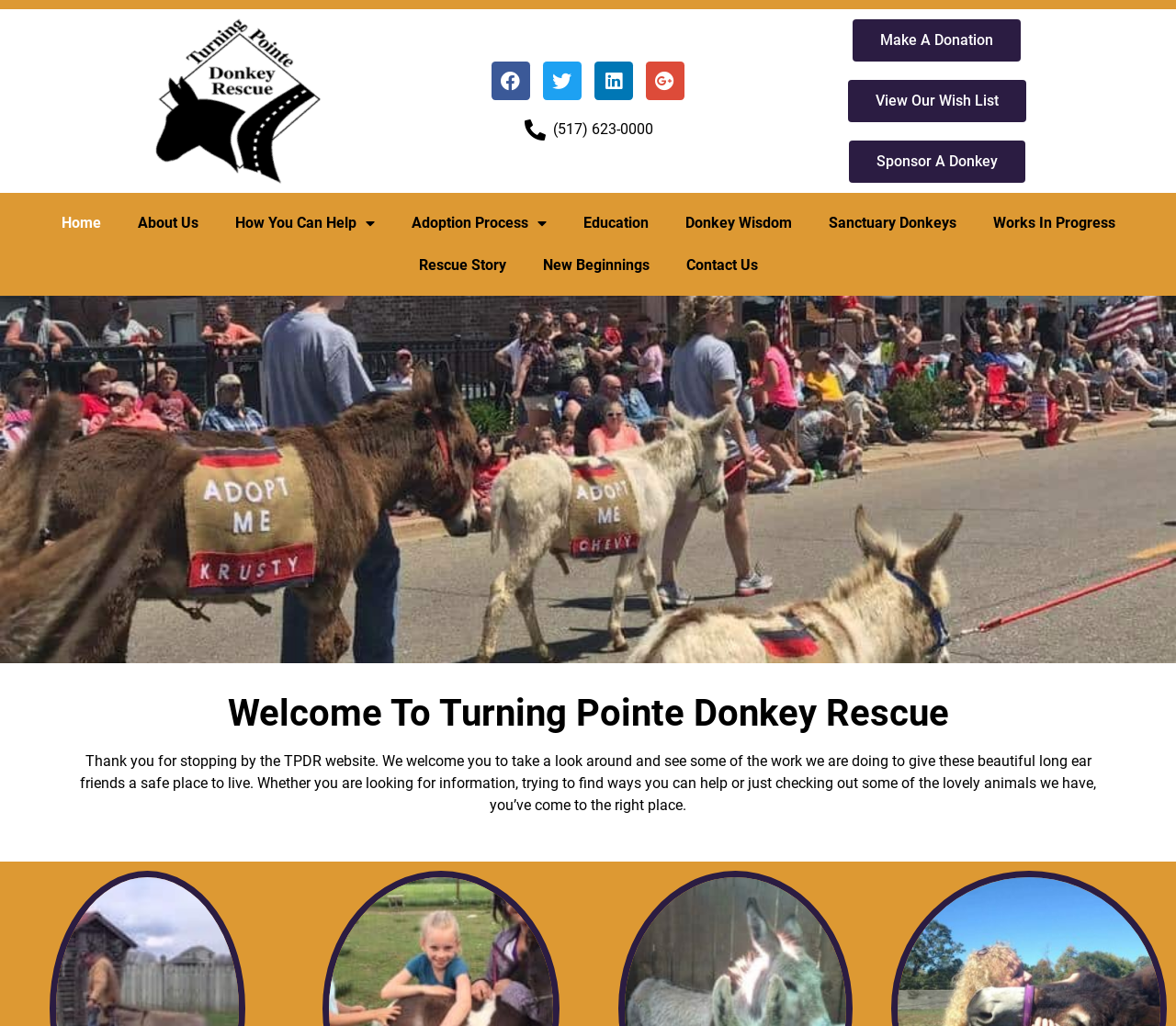How can I help Turning Pointe Donkey Rescue?
Provide an in-depth and detailed explanation in response to the question.

I found the ways to help by looking at the link elements at the top of the webpage, which include 'Make A Donation', 'Sponsor A Donkey', and 'View Our Wish List', indicating that these are the ways to support the organization.